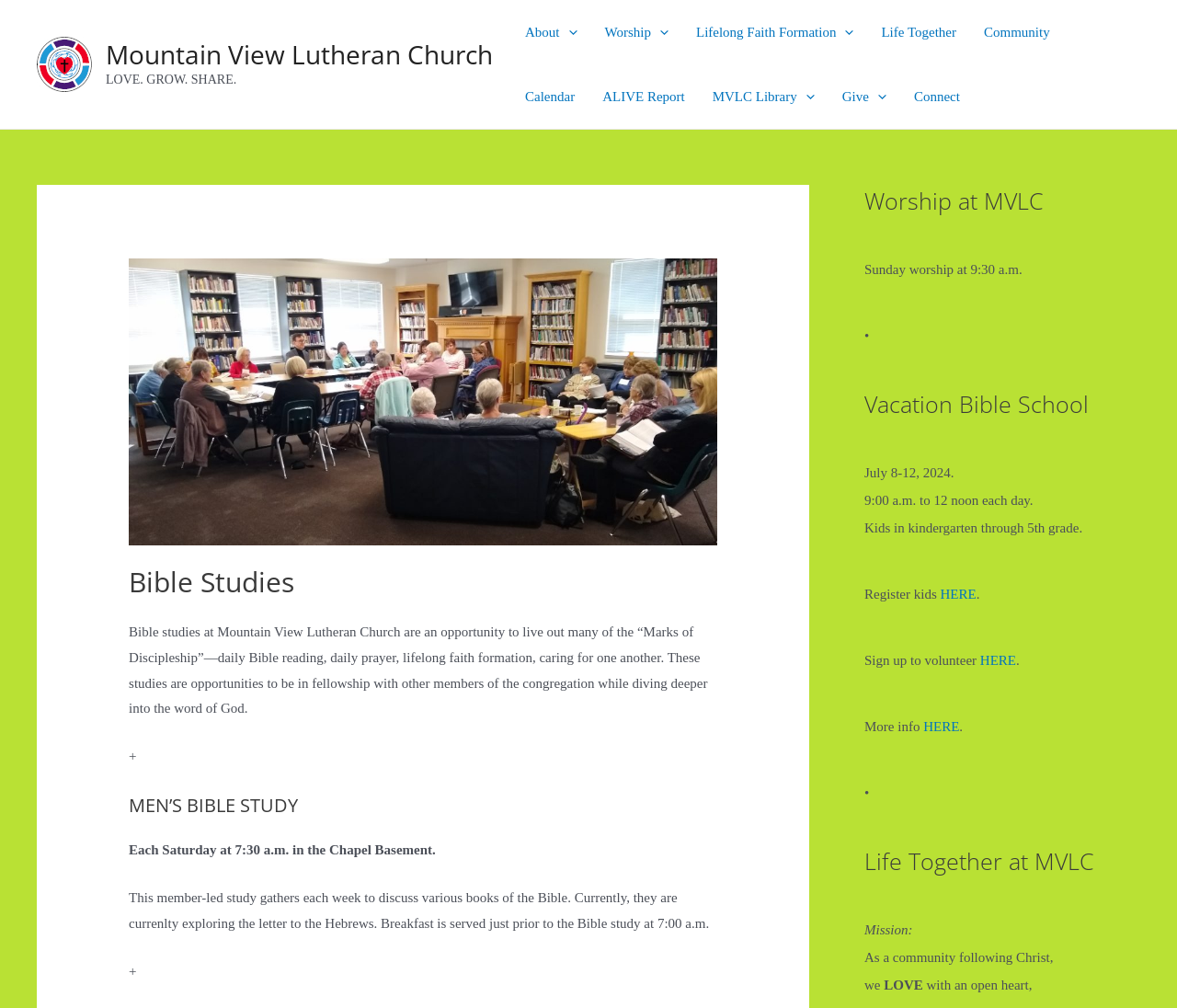Based on the image, provide a detailed response to the question:
Where is the men's Bible study held?

The location of the men's Bible study can be found in the section 'MEN’S BIBLE STUDY', where it is written as 'Each Saturday at 7:30 a.m. in the Chapel Basement'.